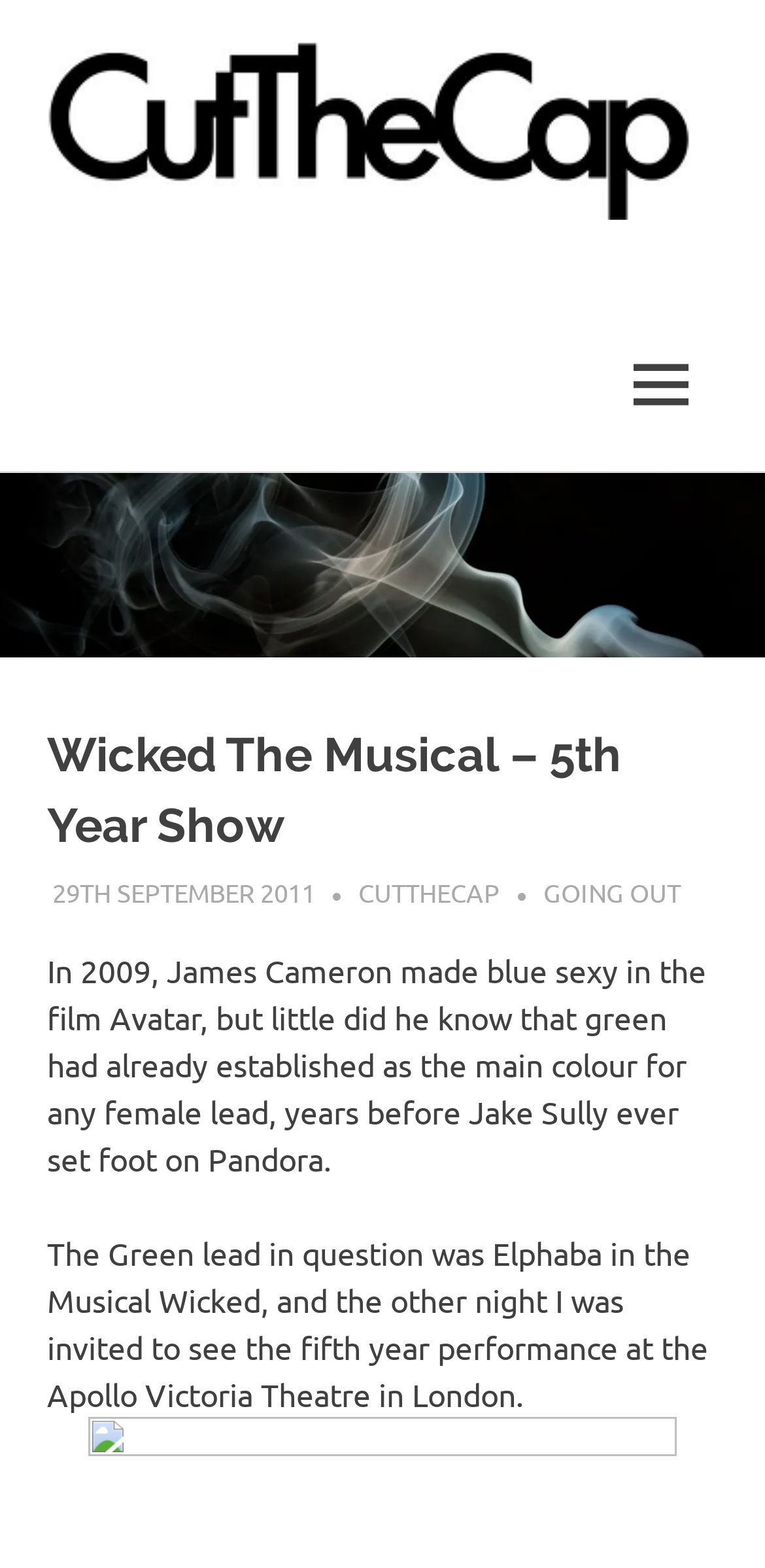For the following element description, predict the bounding box coordinates in the format (top-left x, top-left y, bottom-right x, bottom-right y). All values should be floating point numbers between 0 and 1. Description: 29th September 2011

[0.068, 0.559, 0.412, 0.58]